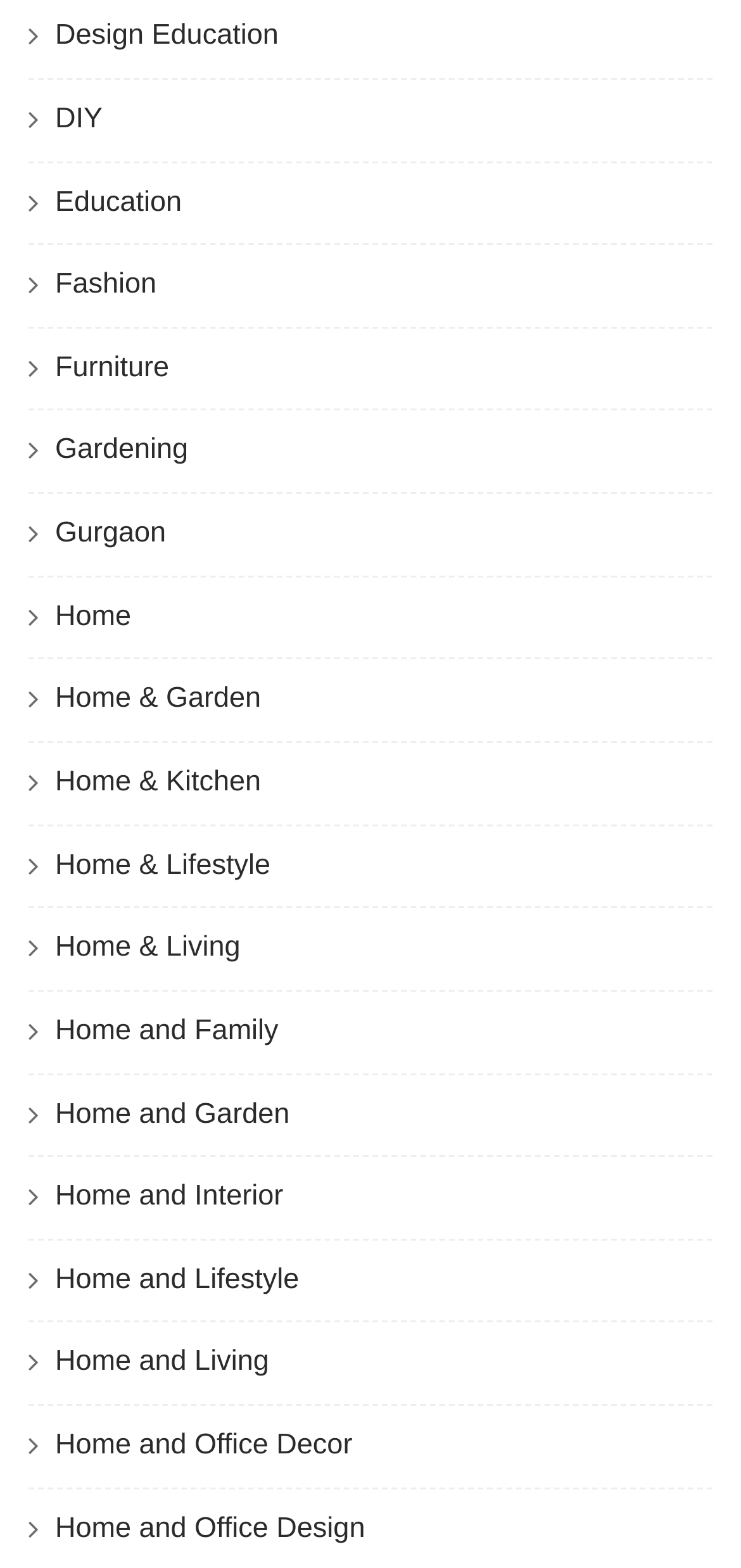Please identify the bounding box coordinates of the element's region that I should click in order to complete the following instruction: "click on Design Education". The bounding box coordinates consist of four float numbers between 0 and 1, i.e., [left, top, right, bottom].

[0.074, 0.012, 0.376, 0.033]